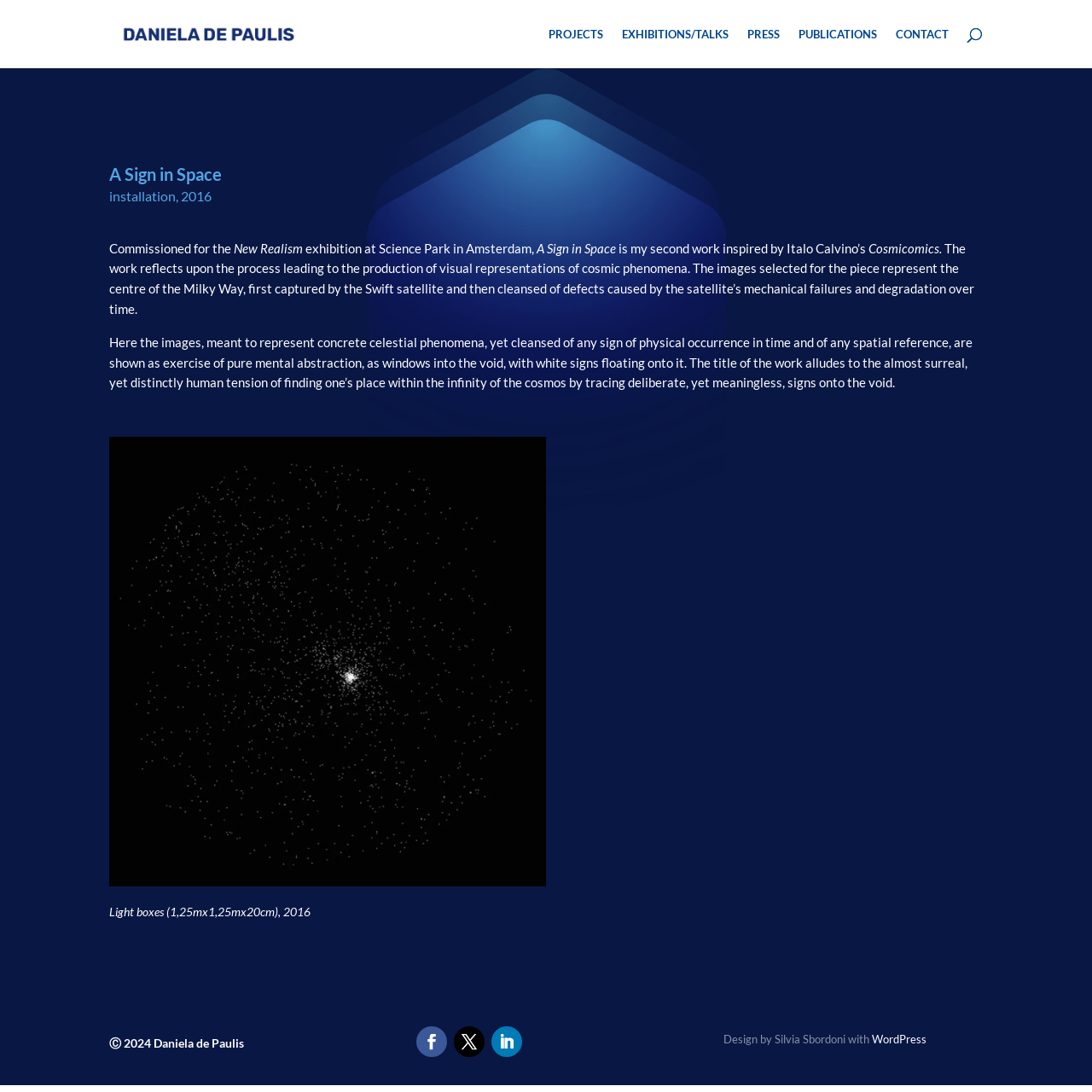Can you specify the bounding box coordinates for the region that should be clicked to fulfill this instruction: "Click on the 'PROJECTS' link".

[0.502, 0.026, 0.552, 0.062]